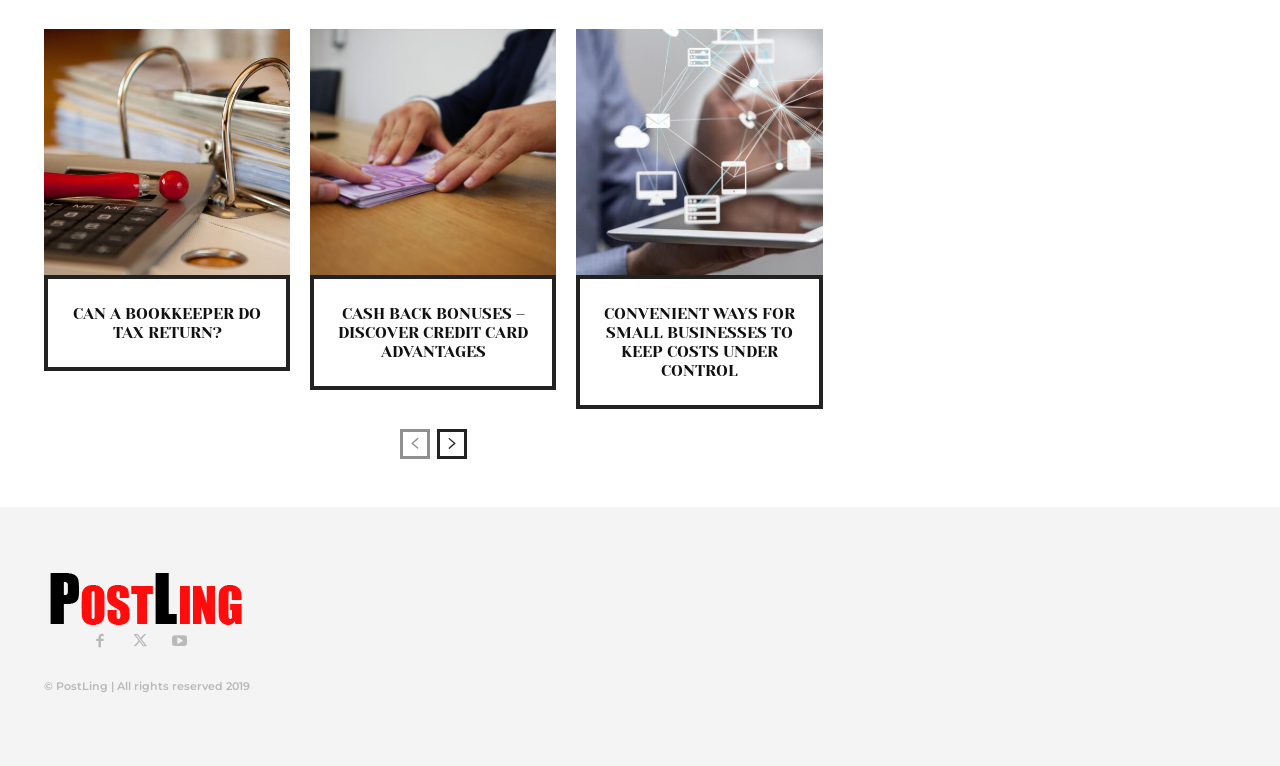Provide a brief response to the question below using a single word or phrase: 
How many links are there on the page?

7